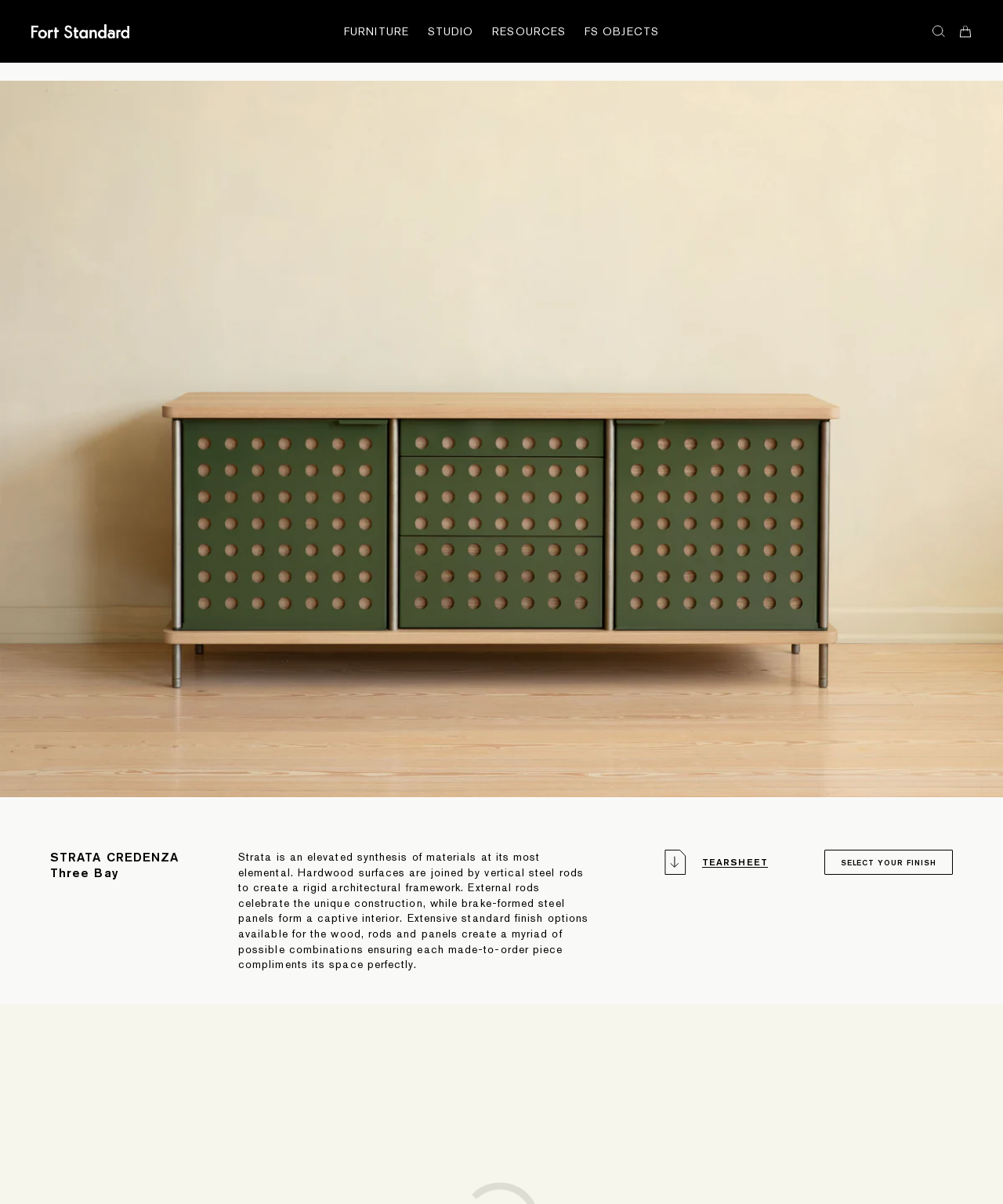What materials are used to create the rigid architectural framework?
Give a comprehensive and detailed explanation for the question.

The description of the furniture piece states that 'Hardwood surfaces are joined by vertical steel rods to create a rigid architectural framework.' This indicates that the materials used to create the framework are hardwood surfaces and vertical steel rods.